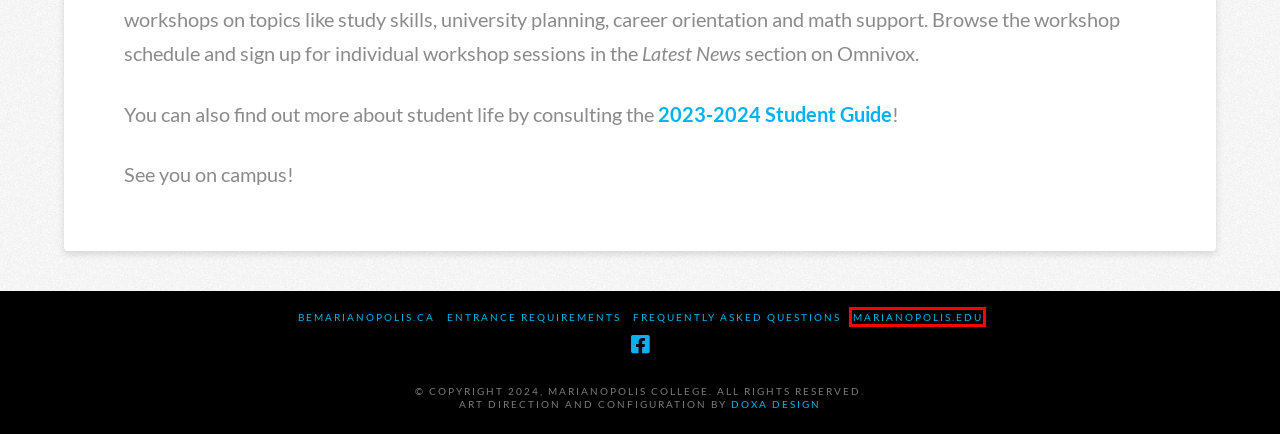A screenshot of a webpage is given with a red bounding box around a UI element. Choose the description that best matches the new webpage shown after clicking the element within the red bounding box. Here are the candidates:
A. Events | Pre-University Marianopolis College • bemarianopolis
B. Our Programs | Pre-University Marianopolis College • bemarianopolis
C. On Campus | Pre-University Marianopolis College • bemarianopolis
D. Pre-University Marianopolis College • bemarianopolis | Welcome to Marianopolis College BE site!
E. Frequently Asked Questions | Pre-University Marianopolis College • bemarianopolis
F. Entrance Requirements | Pre-University Marianopolis College • bemarianopolis
G. Home - MarianopolisMarianopolis
H. New Students - 2023-2024 Student Guide - Libguides at Marianopolis College

G